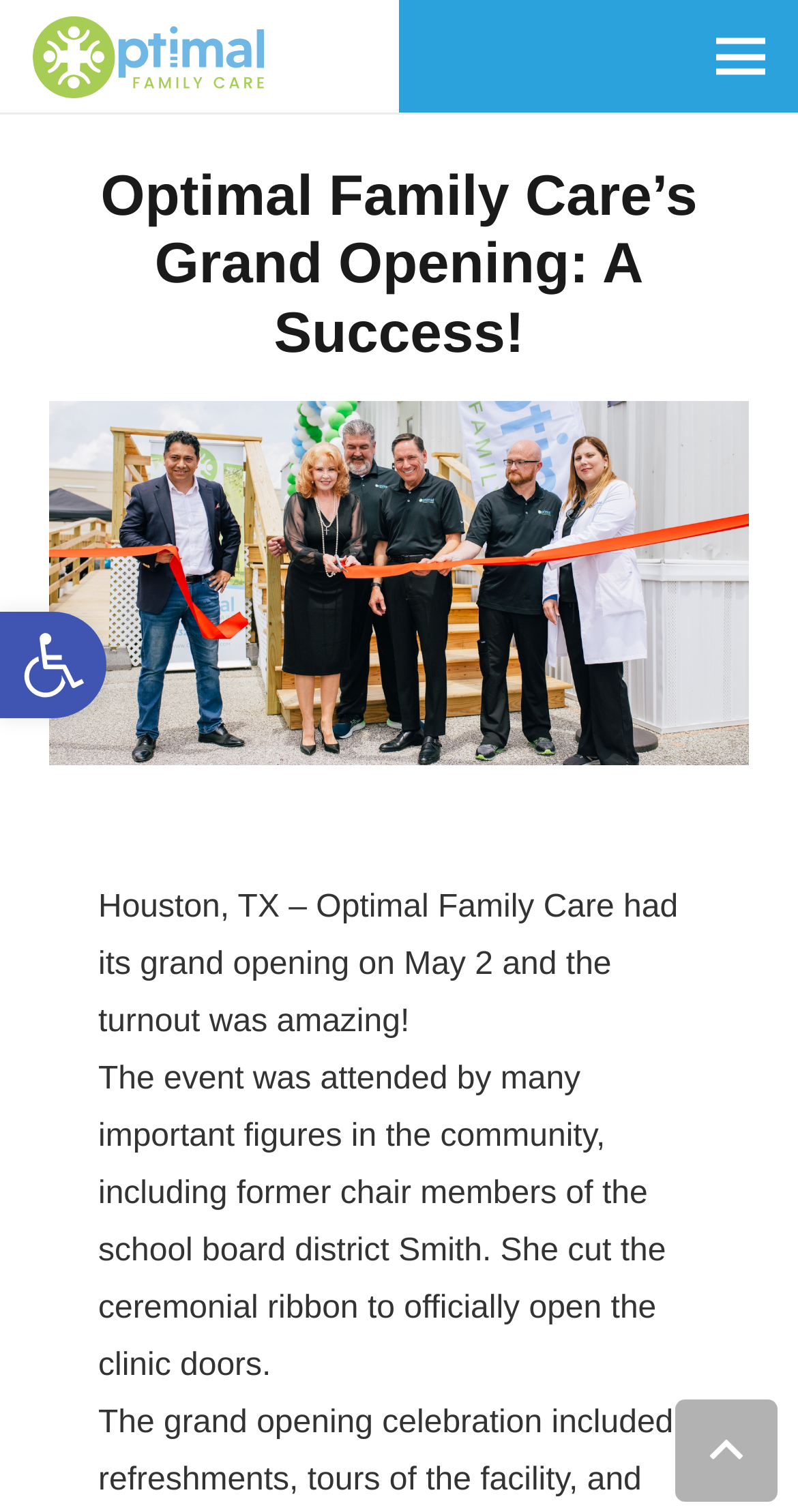Who cut the ceremonial ribbon?
Please provide a detailed answer to the question.

According to the webpage content, specifically the second paragraph, it is mentioned that 'She cut the ceremonial ribbon to officially open the clinic doors.' The pronoun 'She' refers to the former chair members of the school board district Smith, who is mentioned in the same sentence.